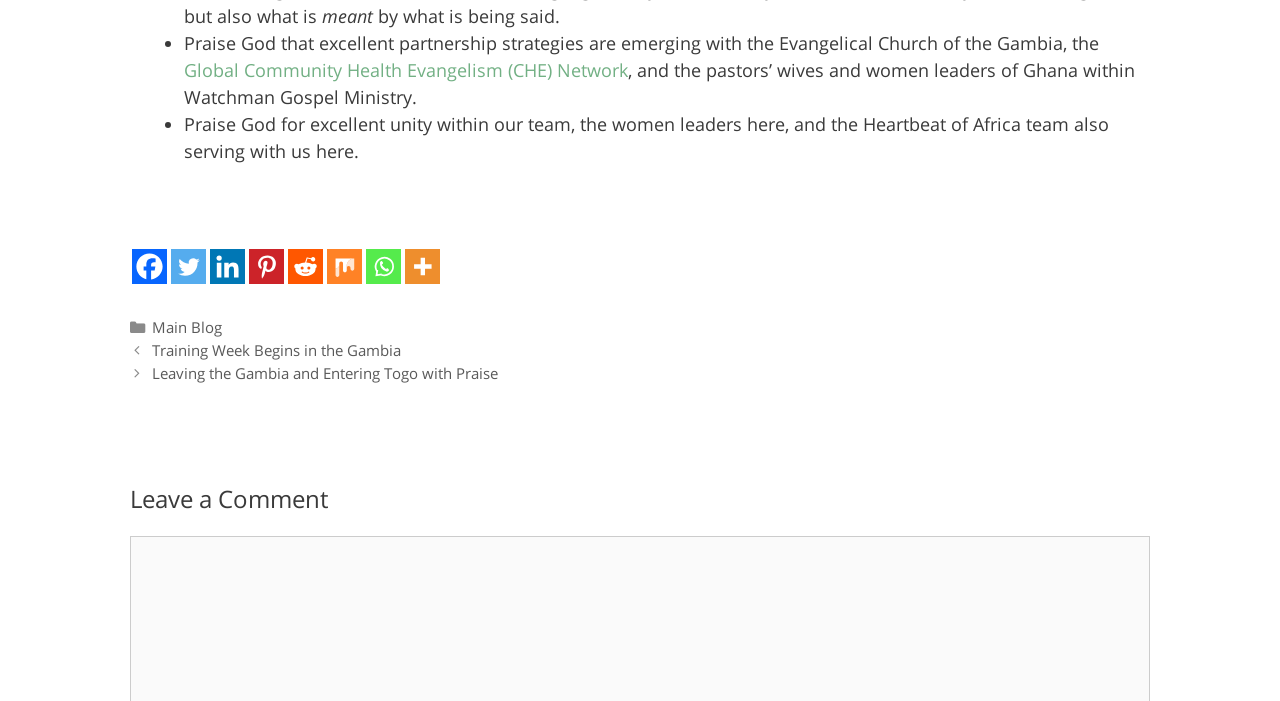Please determine the bounding box coordinates of the area that needs to be clicked to complete this task: 'Leave a comment'. The coordinates must be four float numbers between 0 and 1, formatted as [left, top, right, bottom].

[0.102, 0.692, 0.898, 0.736]